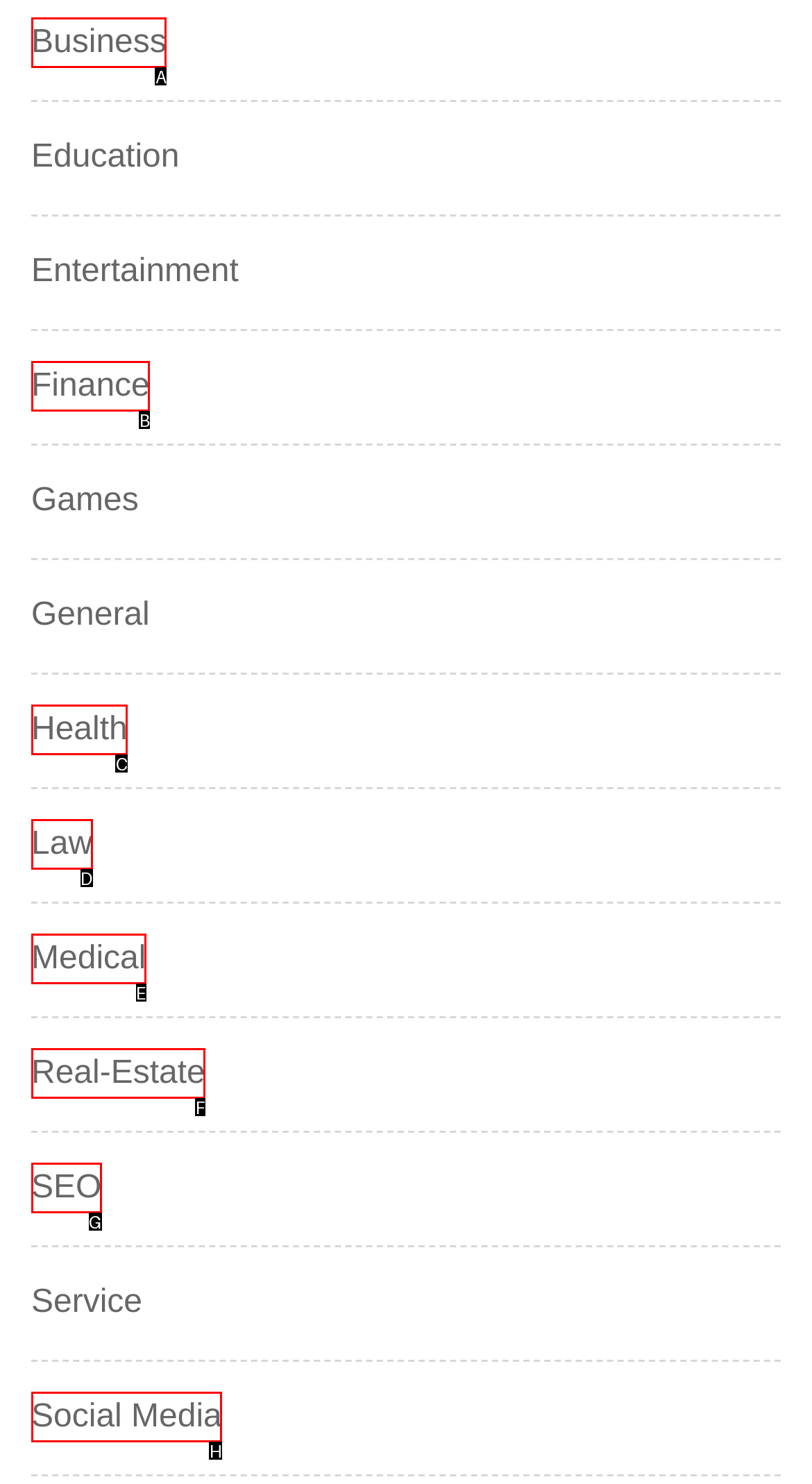Identify the option that corresponds to: Social Media
Respond with the corresponding letter from the choices provided.

H